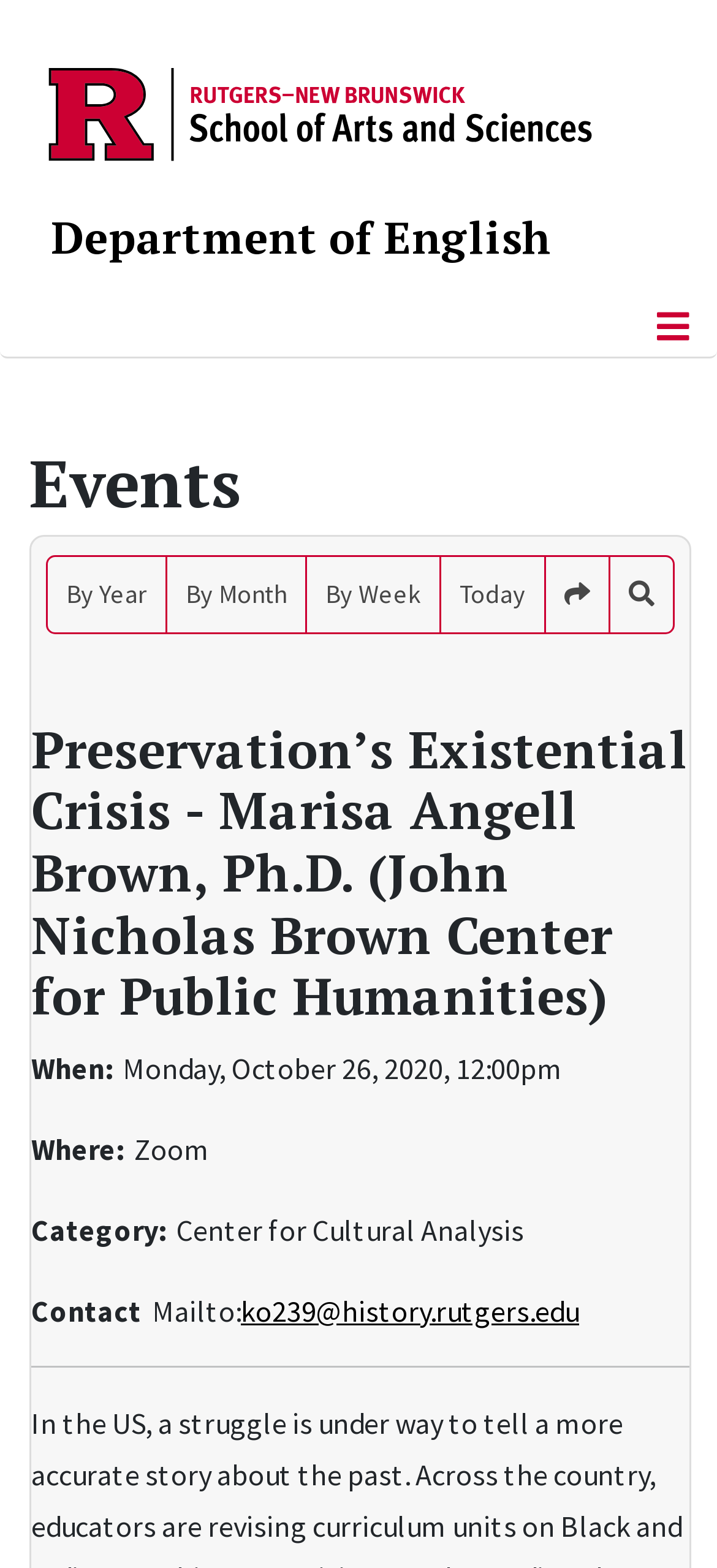Predict the bounding box coordinates for the UI element described as: "alt="RU Logo 2024"". The coordinates should be four float numbers between 0 and 1, presented as [left, top, right, bottom].

[0.062, 0.058, 0.831, 0.082]